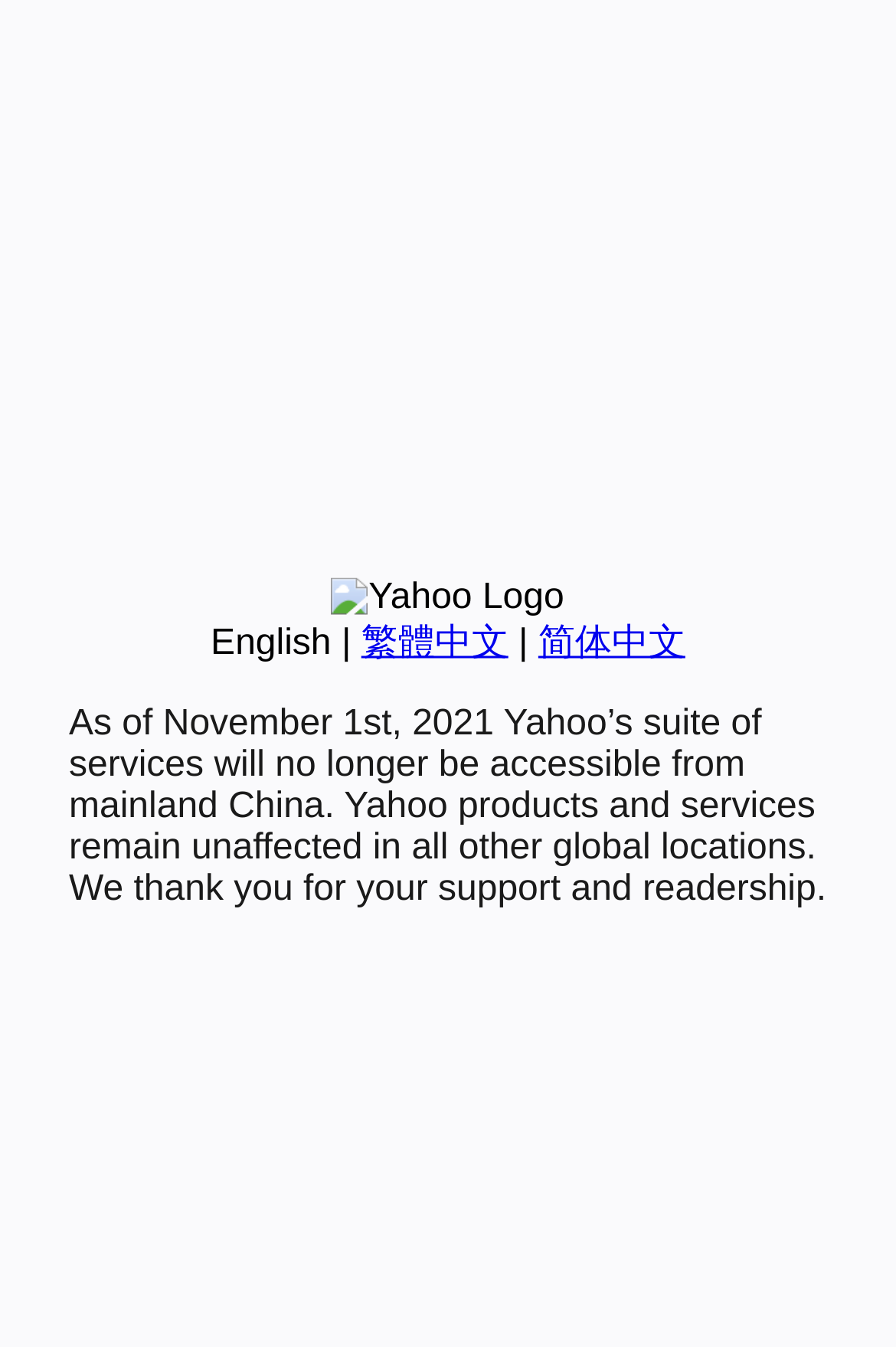Calculate the bounding box coordinates for the UI element based on the following description: "繁體中文". Ensure the coordinates are four float numbers between 0 and 1, i.e., [left, top, right, bottom].

[0.403, 0.463, 0.567, 0.492]